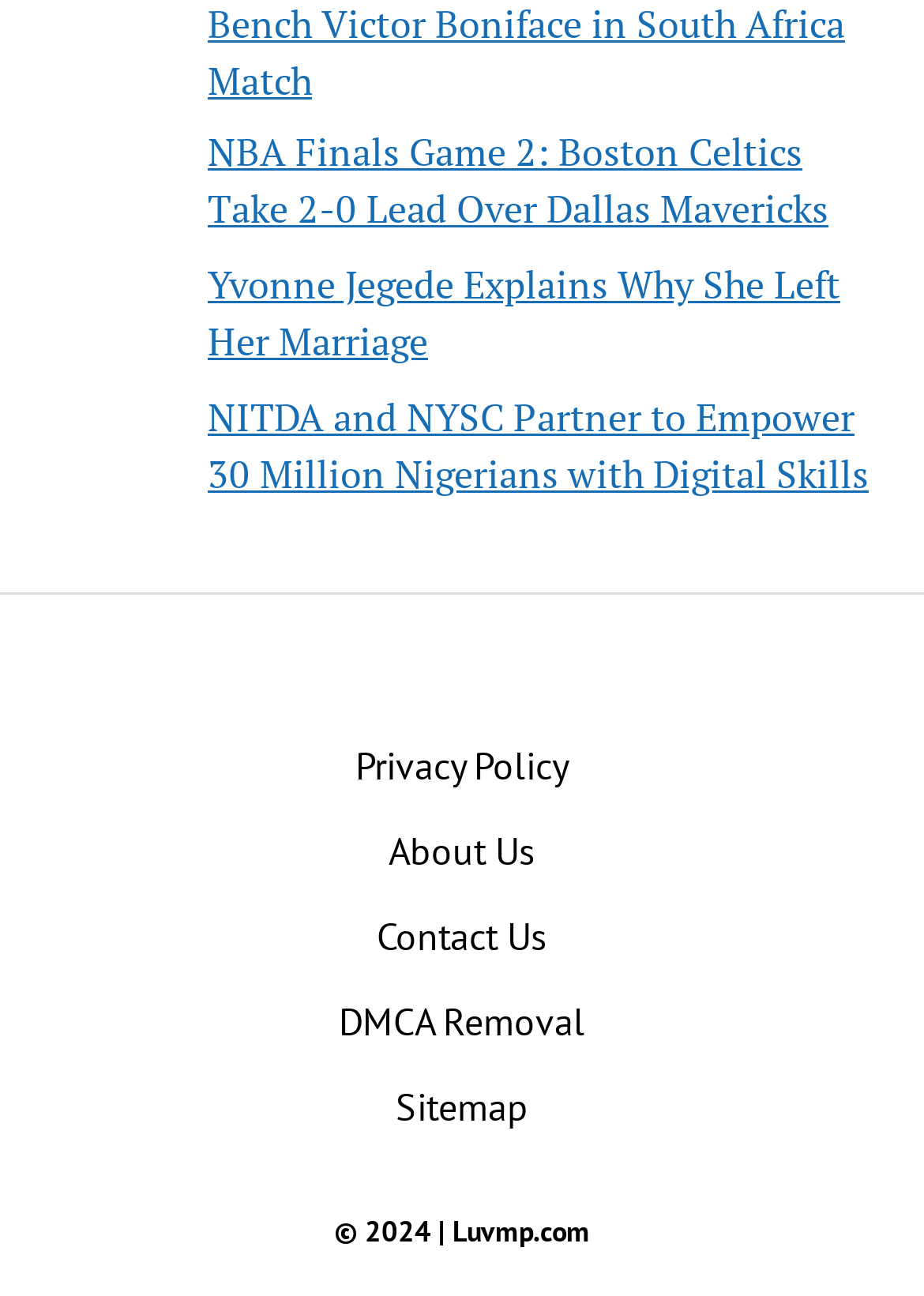Could you locate the bounding box coordinates for the section that should be clicked to accomplish this task: "View Yvonne Jegede's marriage story".

[0.225, 0.2, 0.909, 0.284]